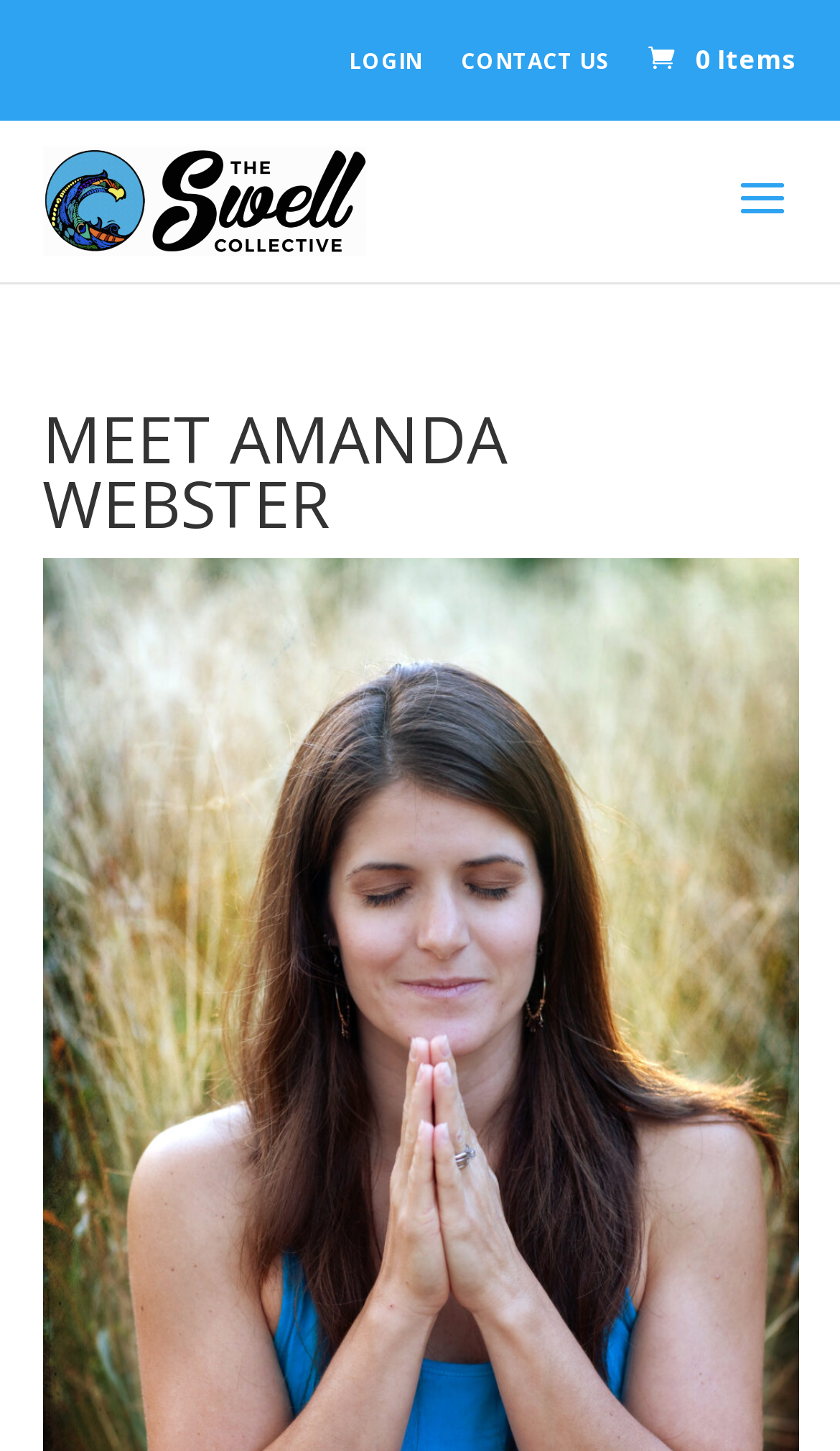Using the webpage screenshot, find the UI element described by 0 Items. Provide the bounding box coordinates in the format (top-left x, top-left y, bottom-right x, bottom-right y), ensuring all values are floating point numbers between 0 and 1.

[0.764, 0.028, 0.949, 0.053]